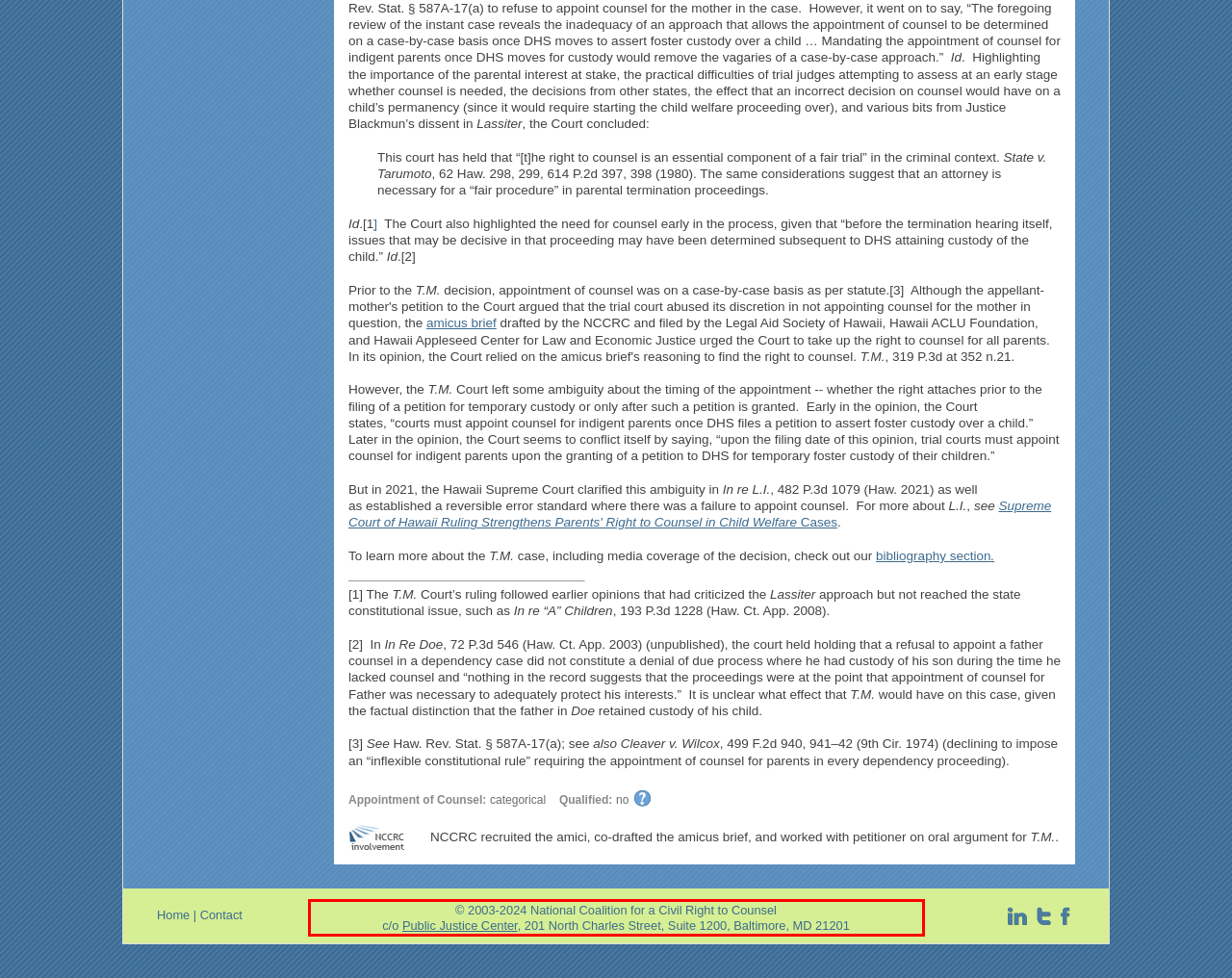Look at the provided screenshot of the webpage and perform OCR on the text within the red bounding box.

© 2003-2024 National Coalition for a Civil Right to Counsel c/o Public Justice Center, 201 North Charles Street, Suite 1200, Baltimore, MD 21201